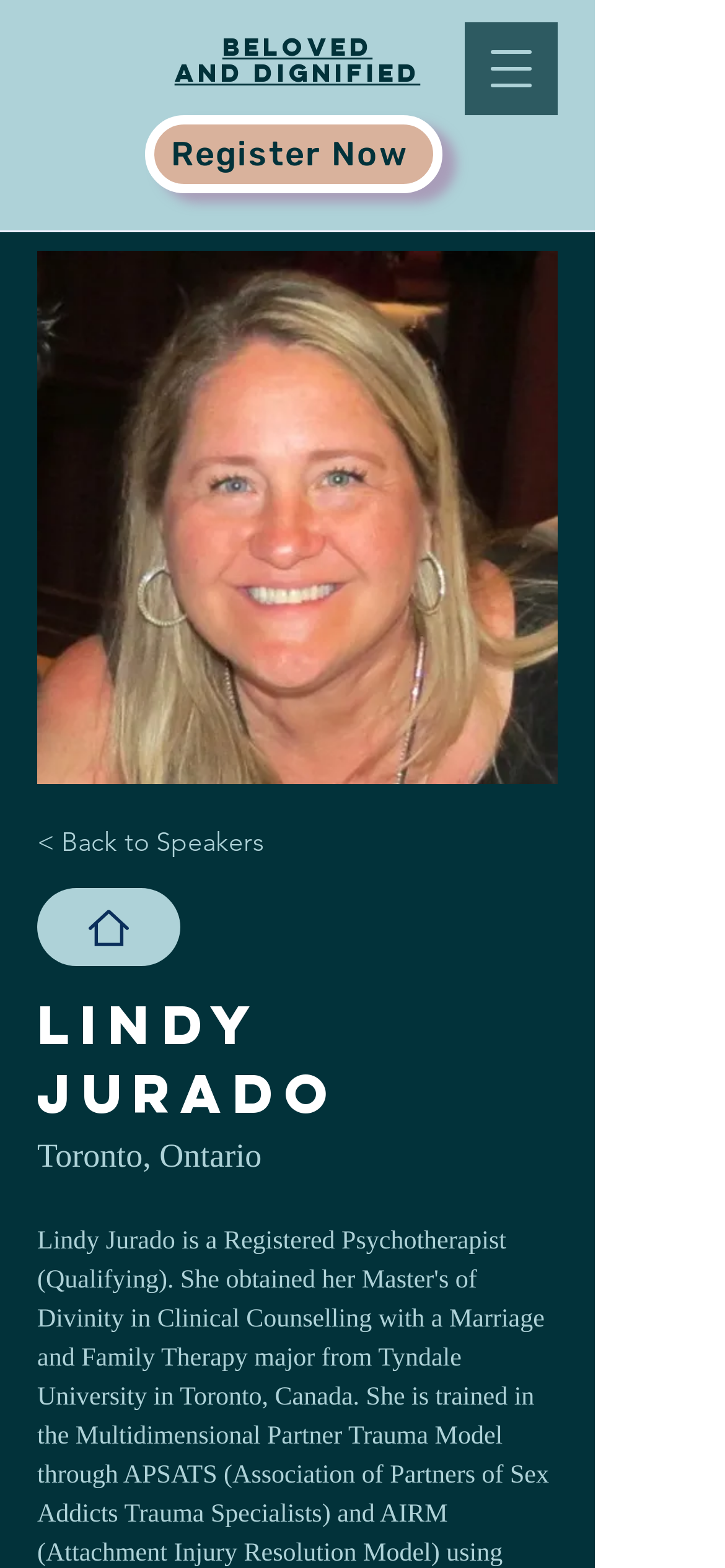Determine the bounding box coordinates for the HTML element described here: "parent_node: Beloved aria-label="Open navigation menu"".

[0.641, 0.014, 0.769, 0.073]